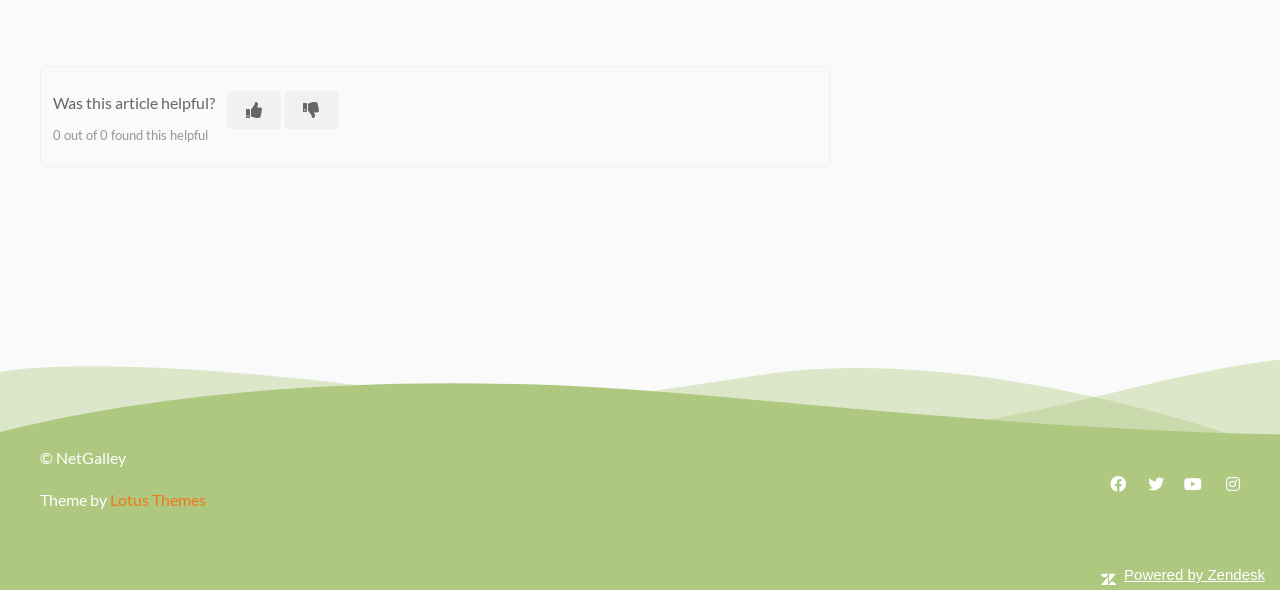What is the copyright information at the bottom of the page?
Please look at the screenshot and answer using one word or phrase.

NetGalley